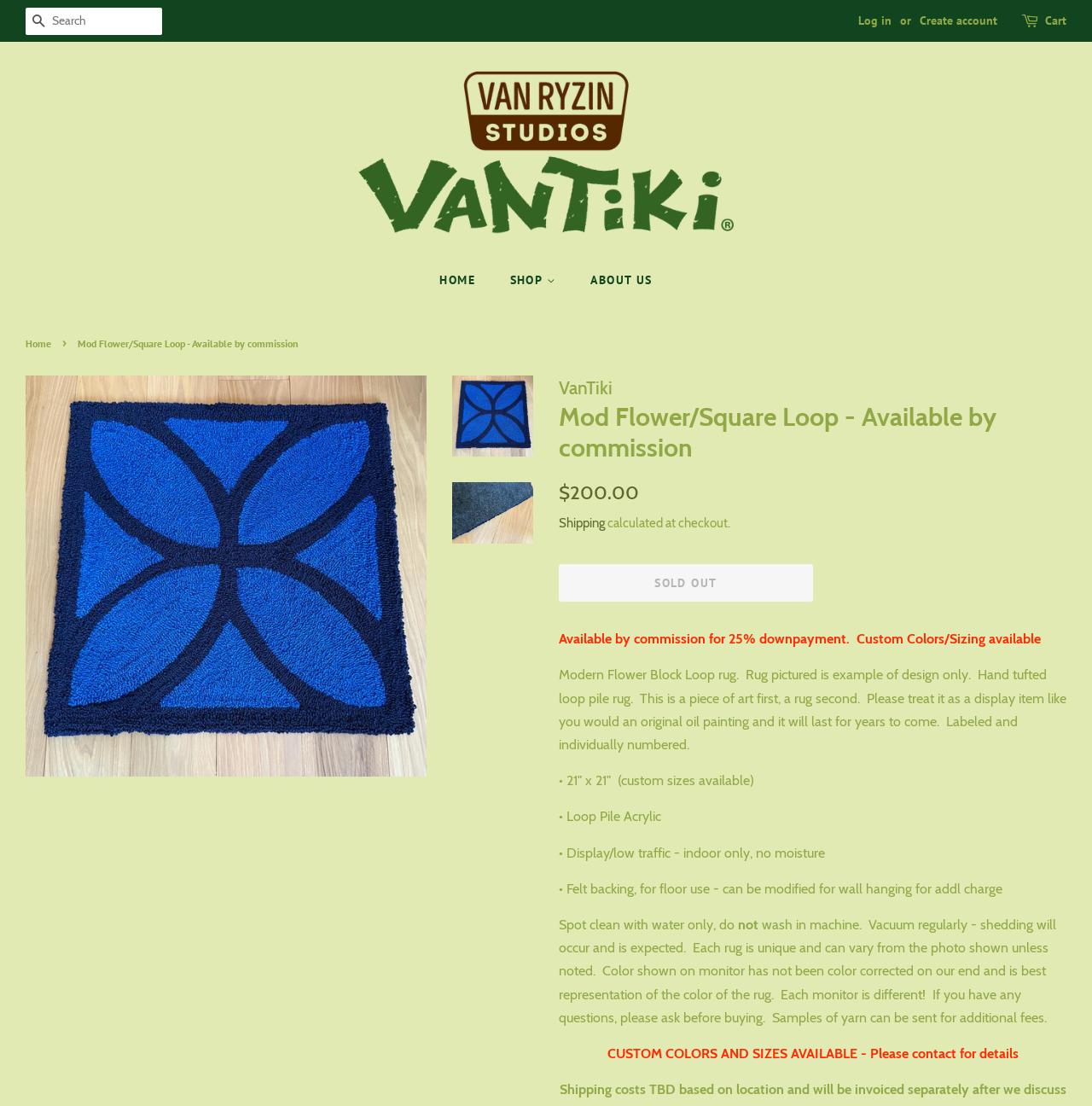Find the bounding box coordinates of the area that needs to be clicked in order to achieve the following instruction: "Subscribe to updates". The coordinates should be specified as four float numbers between 0 and 1, i.e., [left, top, right, bottom].

None